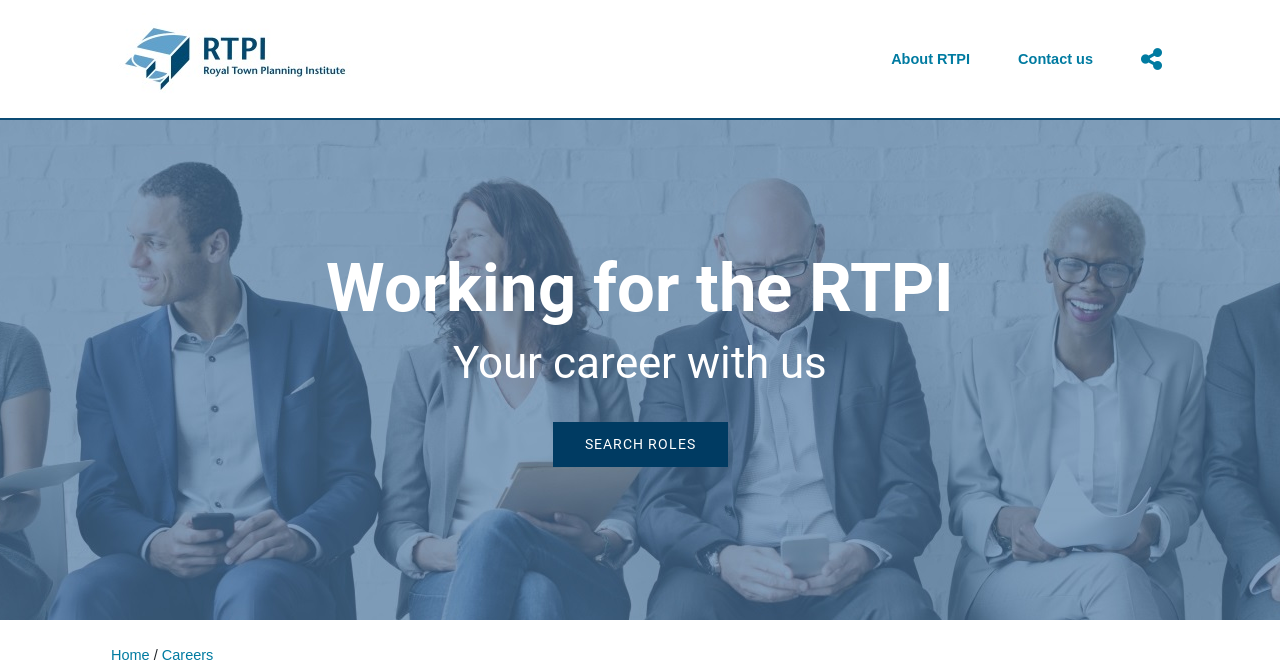Please provide a brief answer to the following inquiry using a single word or phrase:
How many links are there in the top navigation bar?

3